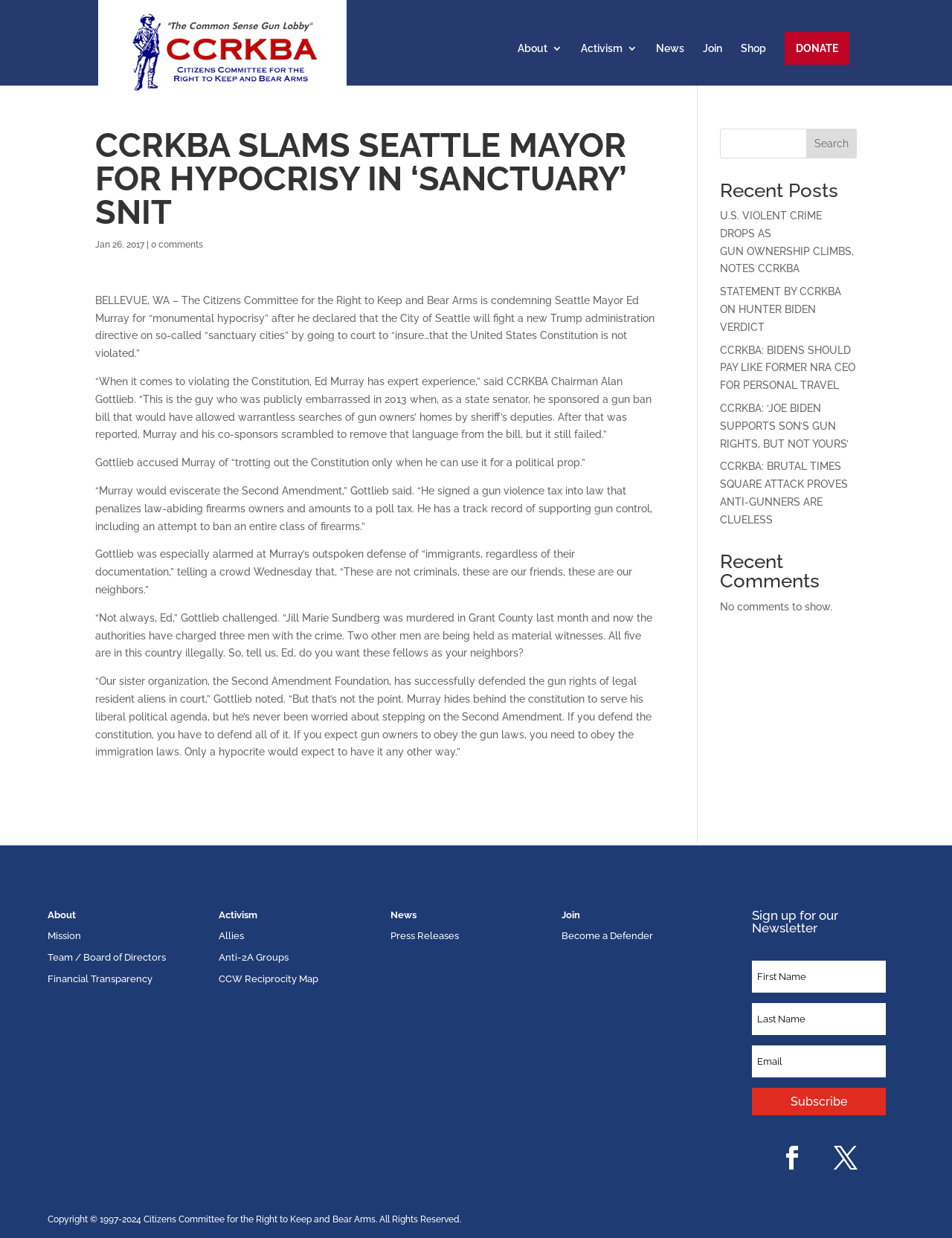Please analyze the image and give a detailed answer to the question:
What is the purpose of the search box?

I found the answer by looking at the search box and its accompanying button, which suggests that it is used to search for content within the website.